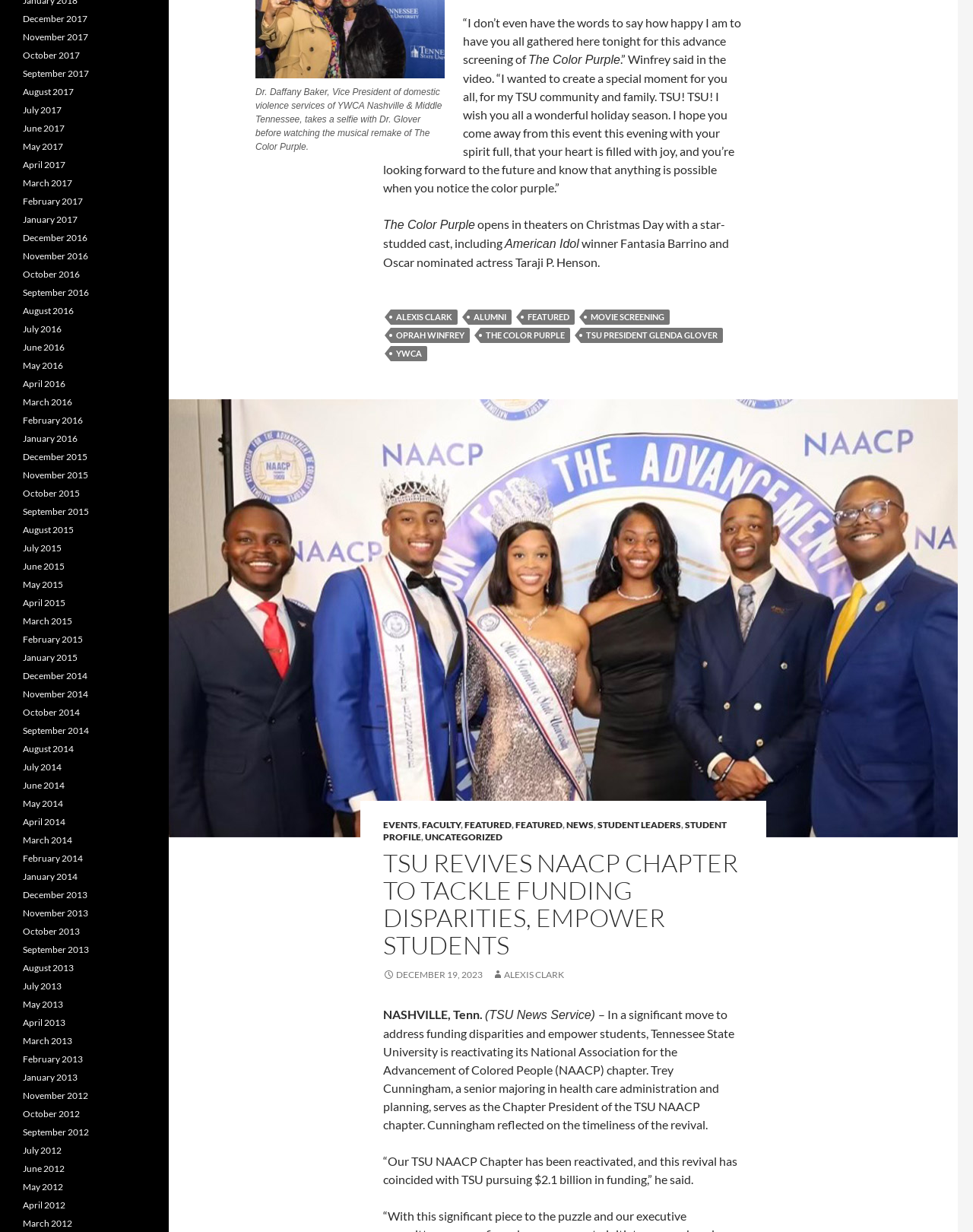What is the name of the actress mentioned in the article?
Give a one-word or short-phrase answer derived from the screenshot.

Taraji P. Henson